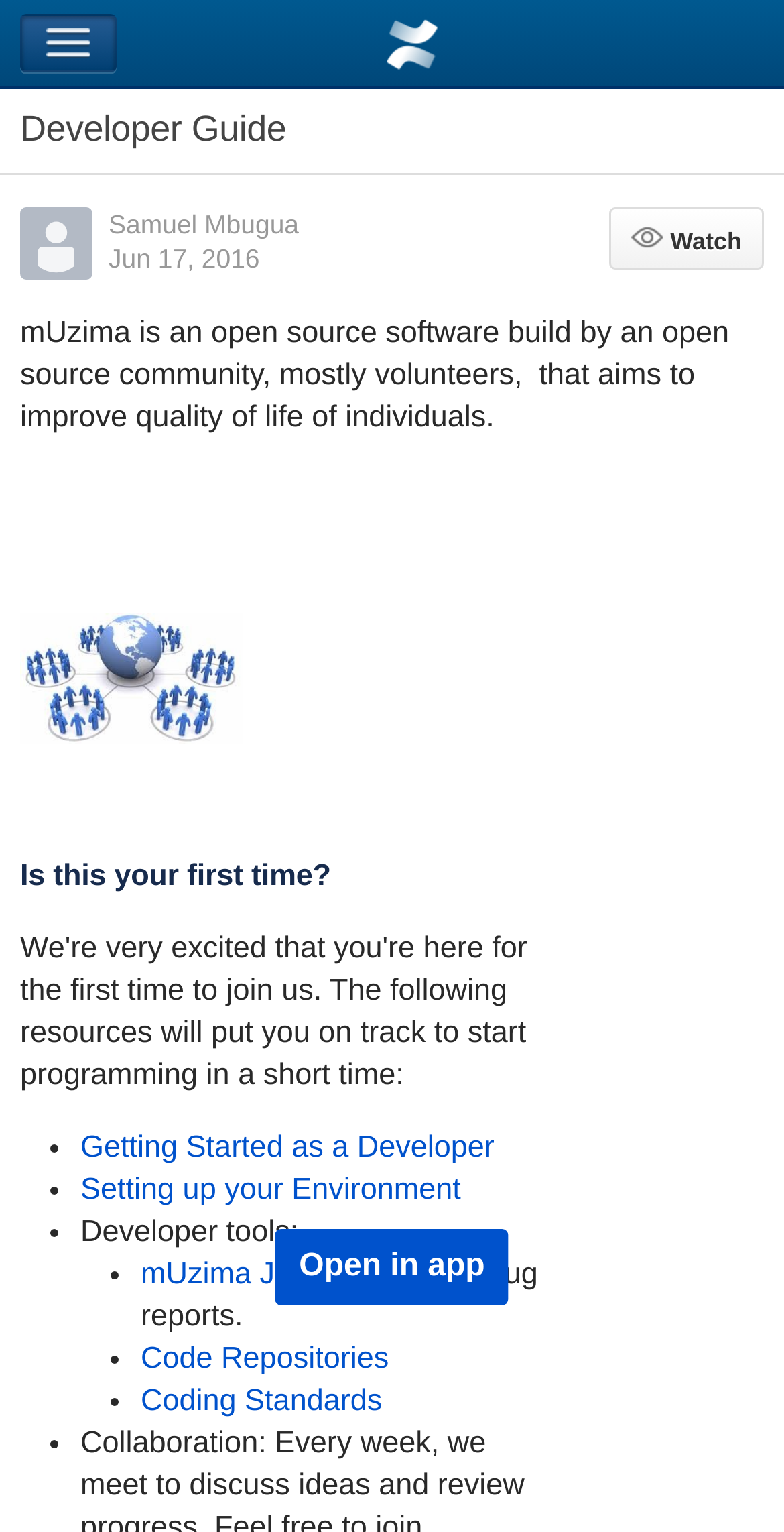Please identify the bounding box coordinates of the element on the webpage that should be clicked to follow this instruction: "Watch this page". The bounding box coordinates should be given as four float numbers between 0 and 1, formatted as [left, top, right, bottom].

[0.777, 0.135, 0.974, 0.175]